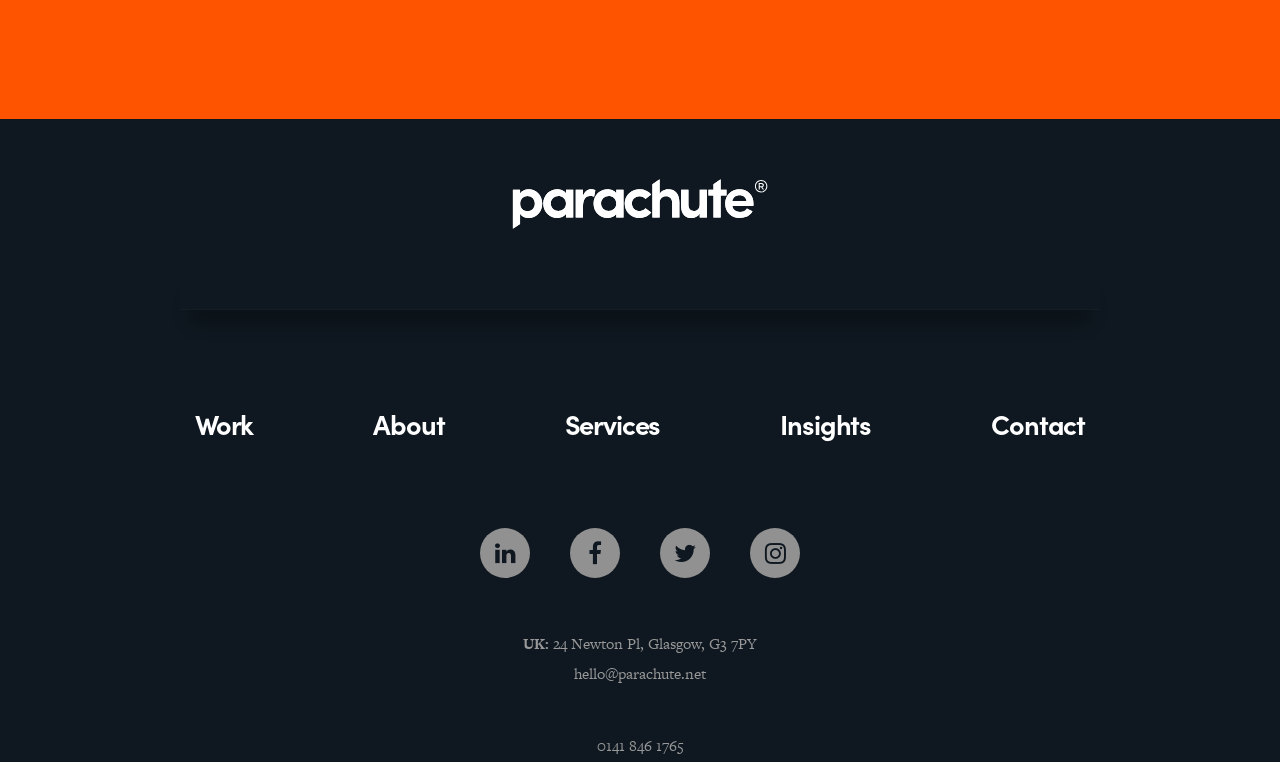Provide a brief response to the question below using a single word or phrase: 
What is the company's logo?

Parachute registered symbol